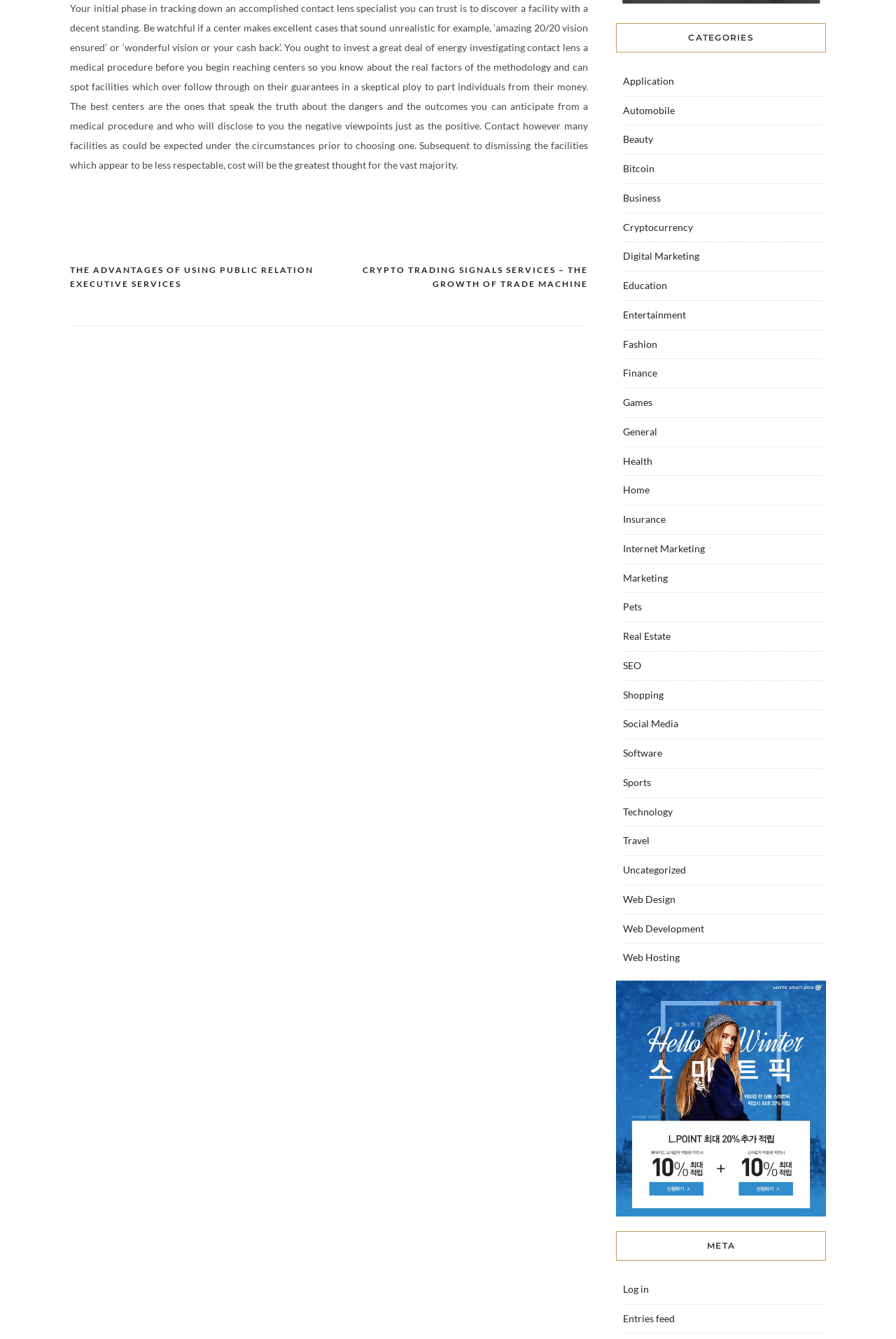Provide a short answer to the following question with just one word or phrase: What is the purpose of researching contact lens surgery?

To know the facts